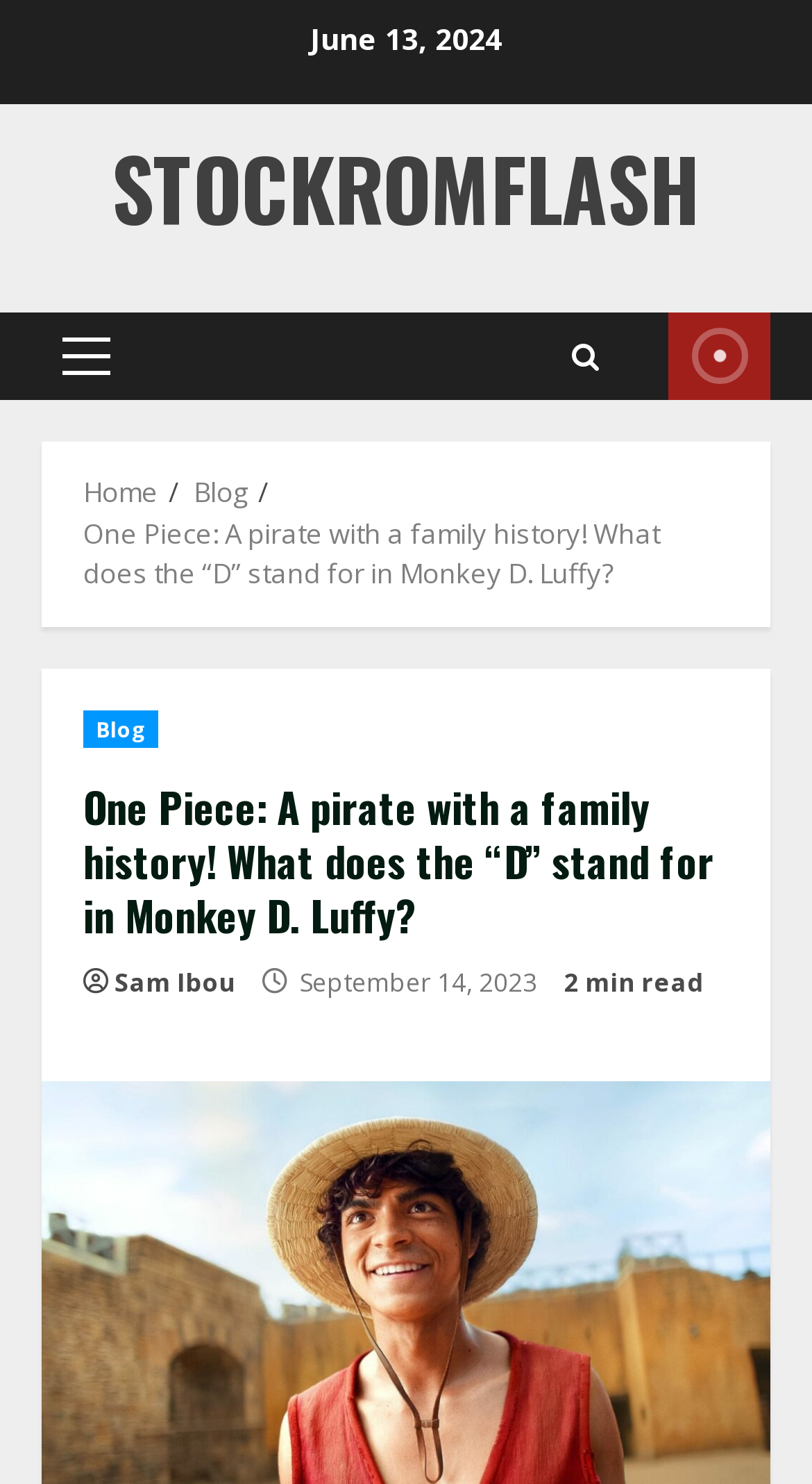What is the date of the blog post?
Please give a detailed and elaborate answer to the question based on the image.

I found the date of the blog post by looking at the static text element that says 'September 14, 2023' which is located below the heading of the blog post.